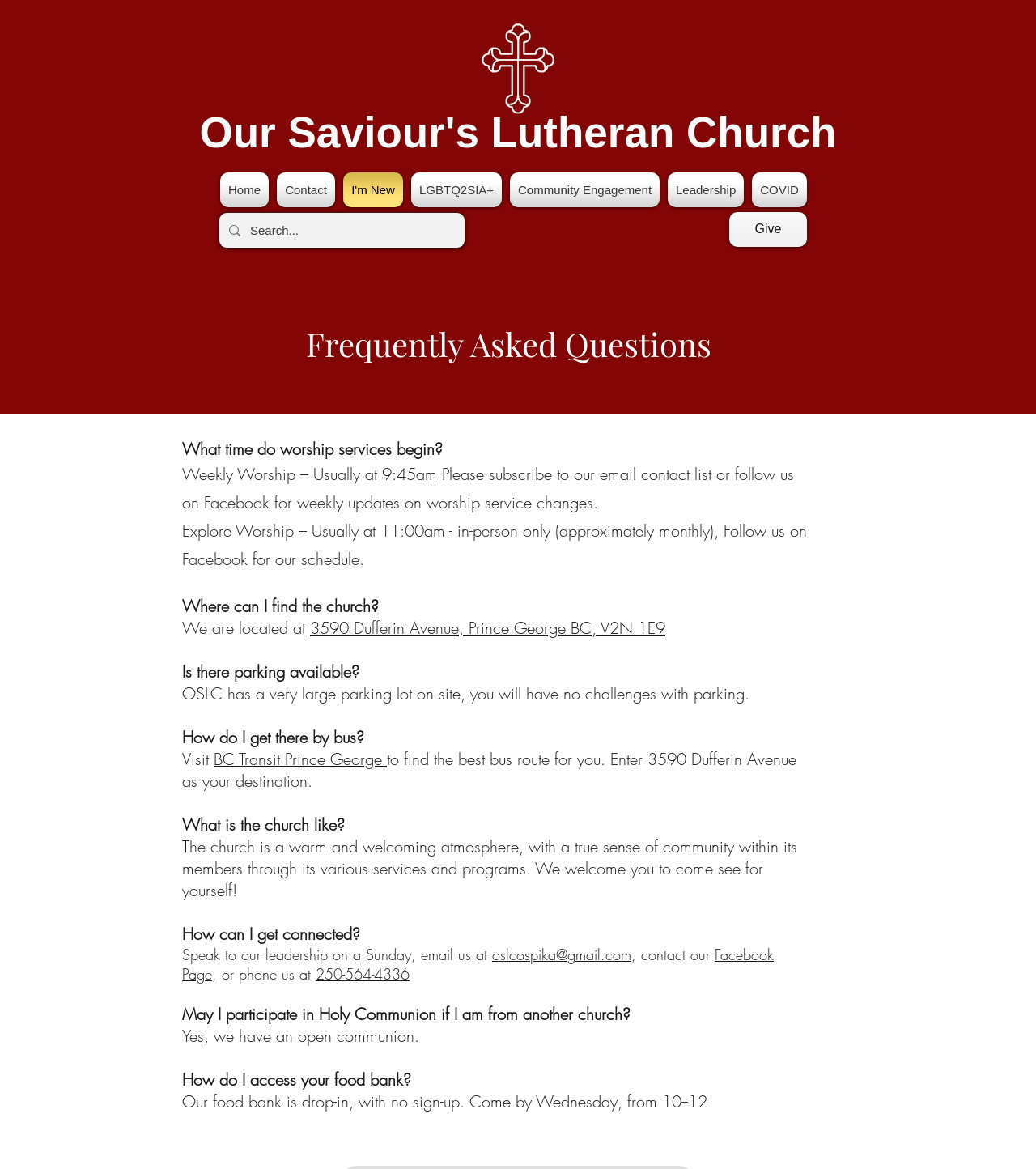Identify the bounding box coordinates for the region of the element that should be clicked to carry out the instruction: "Click the 'Home' link". The bounding box coordinates should be four float numbers between 0 and 1, i.e., [left, top, right, bottom].

[0.212, 0.148, 0.263, 0.177]